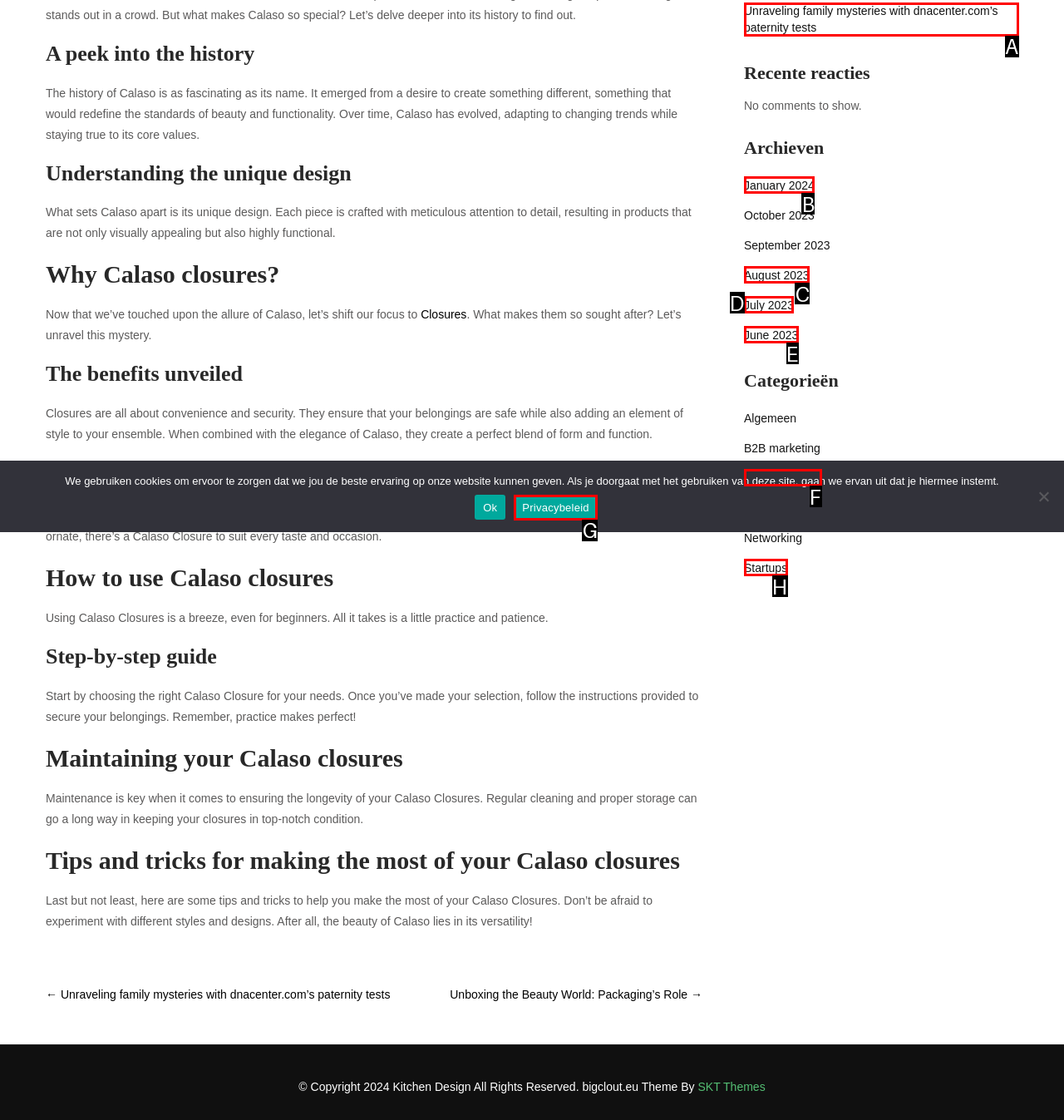Given the description: July 2023, identify the matching HTML element. Provide the letter of the correct option.

D